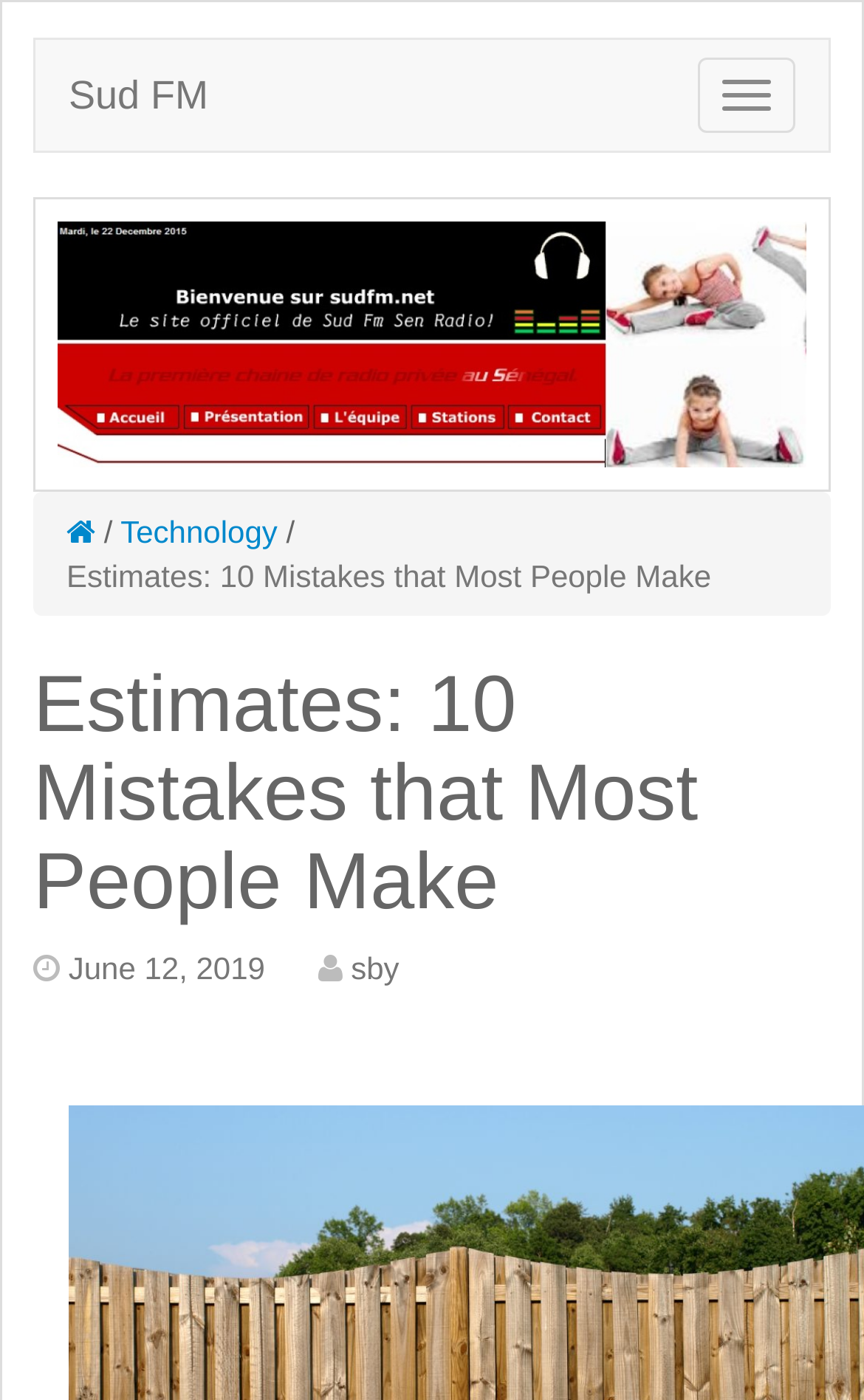Give an in-depth explanation of the webpage layout and content.

The webpage appears to be an article or blog post titled "Estimates: 10 Mistakes that Most People Make". At the top right corner, there is a button with no text. Below it, on the top left, is a link to "Sud FM". 

A large image occupies most of the top section of the page, spanning from the left to the right edge. On top of the image, there are several links and text elements. A link with a font awesome icon is positioned on the top left of the image, followed by a slash symbol, and then a link to "Technology". 

Below the image, the title "Estimates: 10 Mistakes that Most People Make" is displayed prominently. This title is also a heading, indicating that it is a main topic on the page. Underneath the title, there is a link to the date "June 12, 2019", and another link with the text "by".